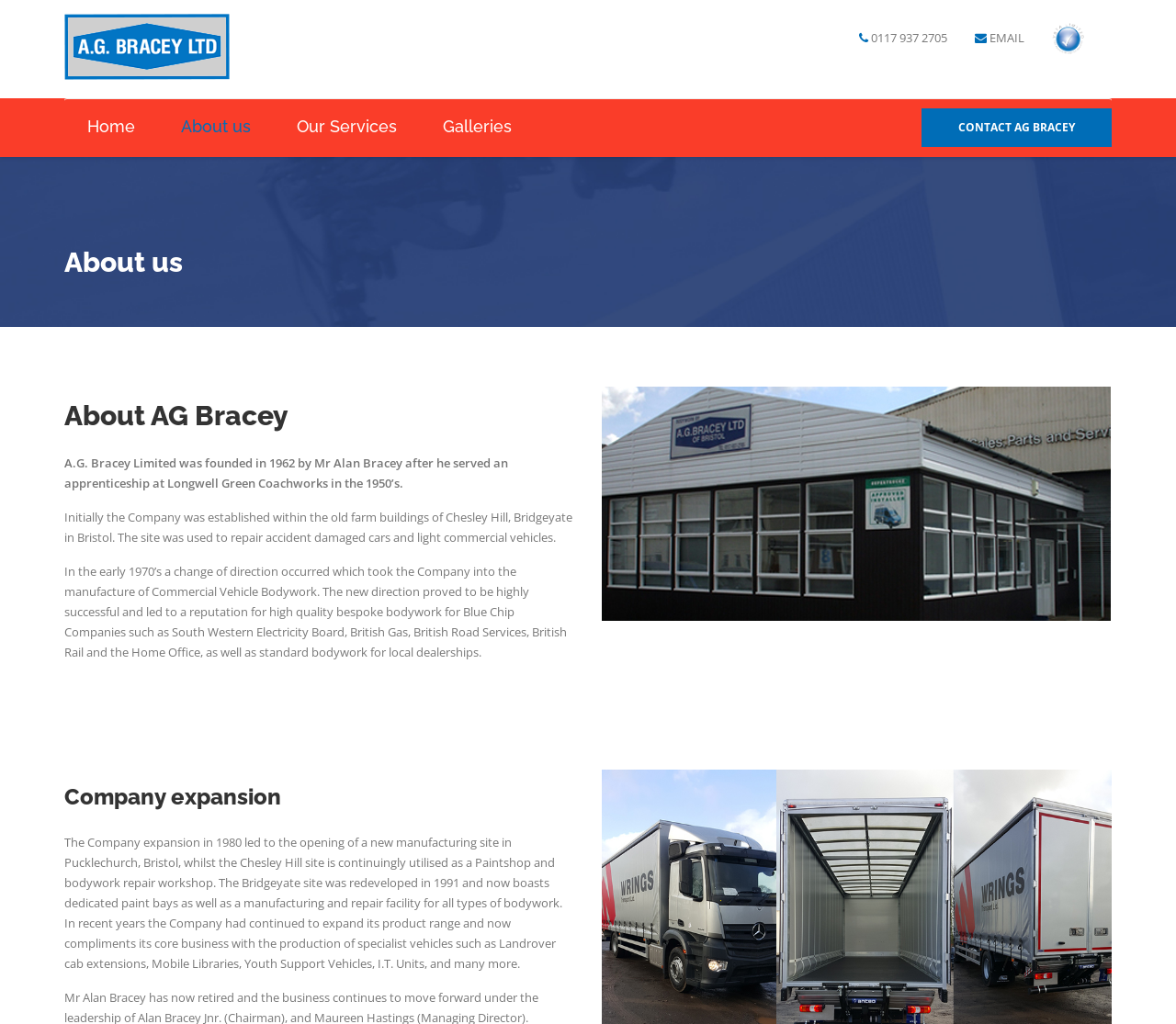Please identify the bounding box coordinates of the region to click in order to complete the task: "Contact AG Bracey". The coordinates must be four float numbers between 0 and 1, specified as [left, top, right, bottom].

[0.784, 0.106, 0.945, 0.143]